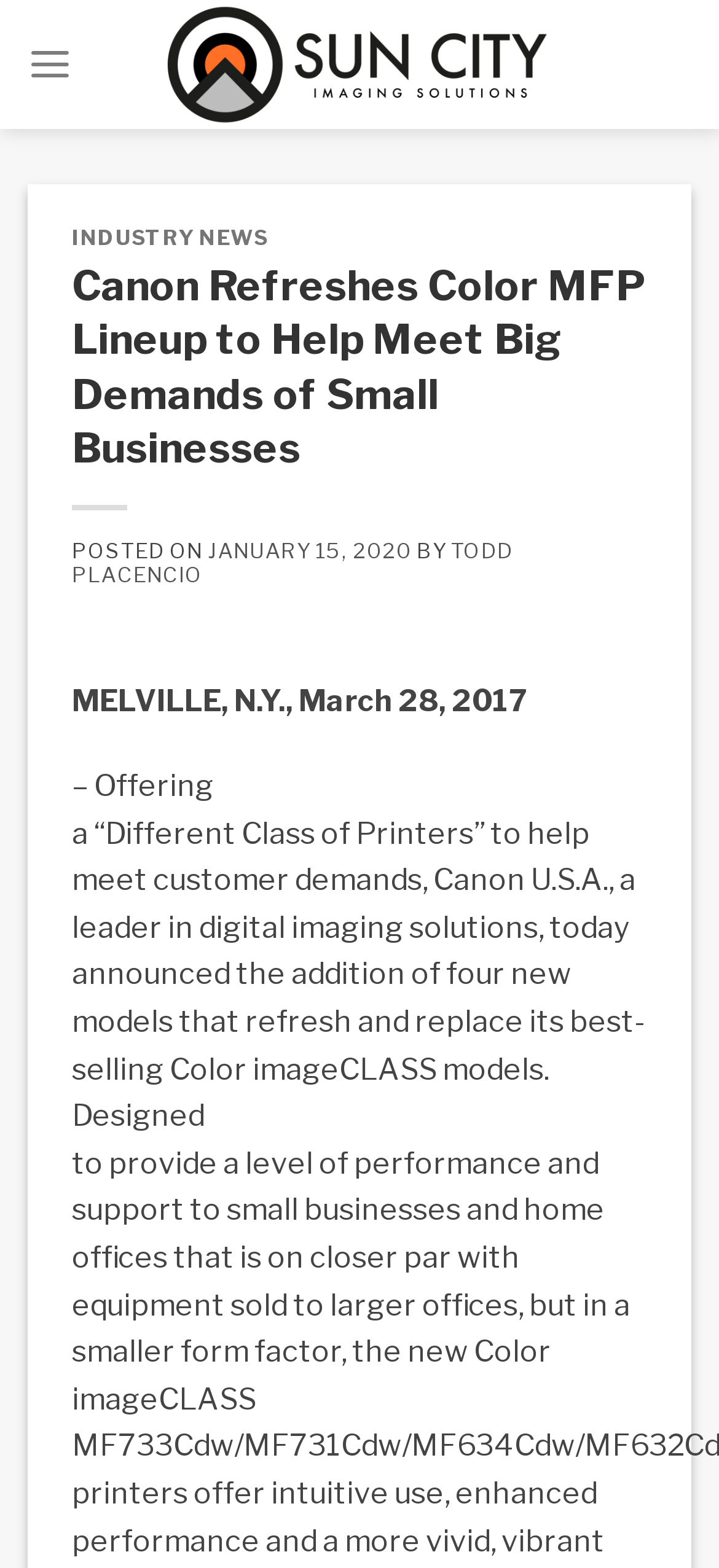Given the webpage screenshot, identify the bounding box of the UI element that matches this description: "aria-label="Menu"".

[0.038, 0.012, 0.101, 0.07]